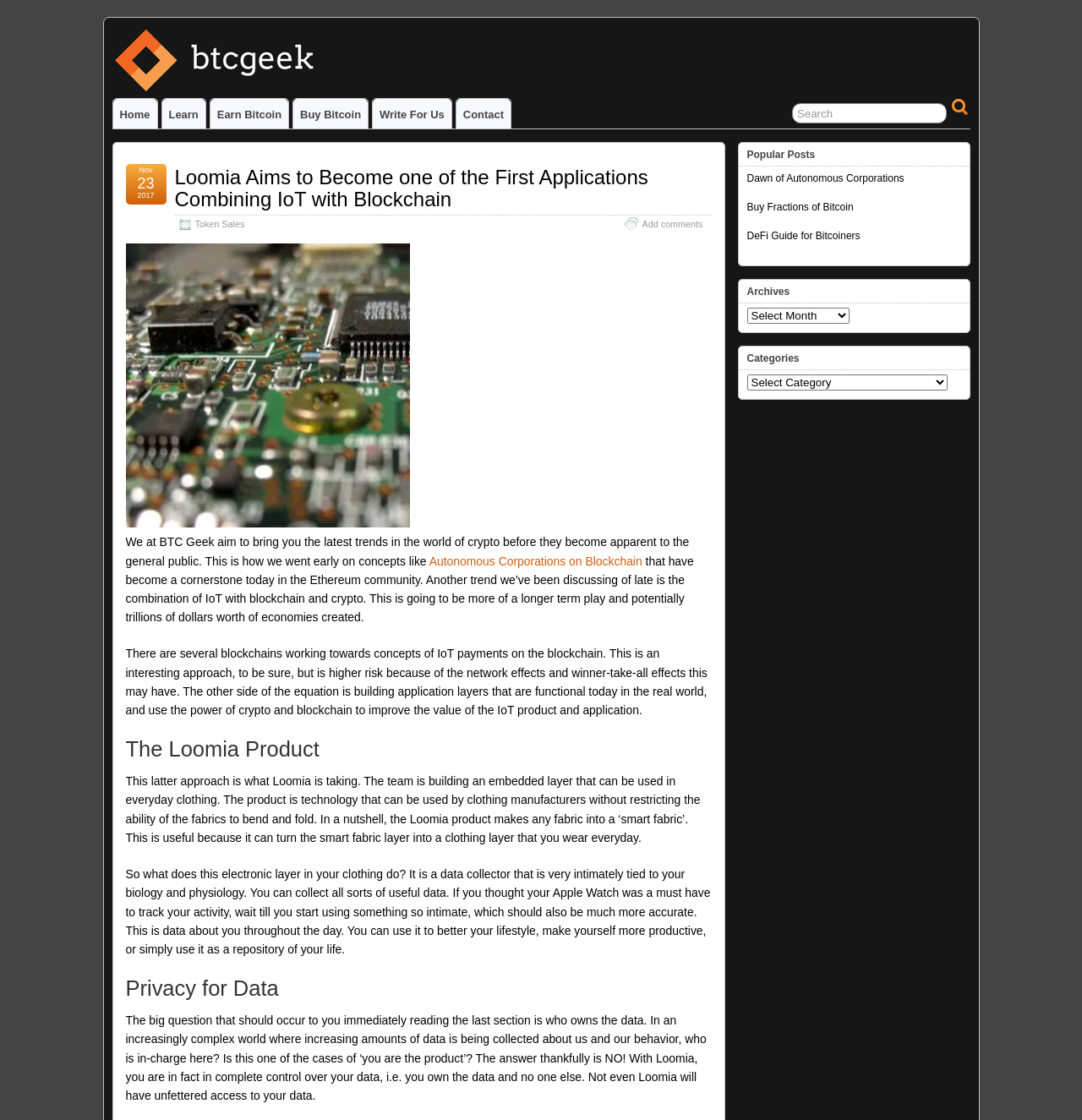Based on the element description "Earn Bitcoin", predict the bounding box coordinates of the UI element.

[0.194, 0.088, 0.266, 0.115]